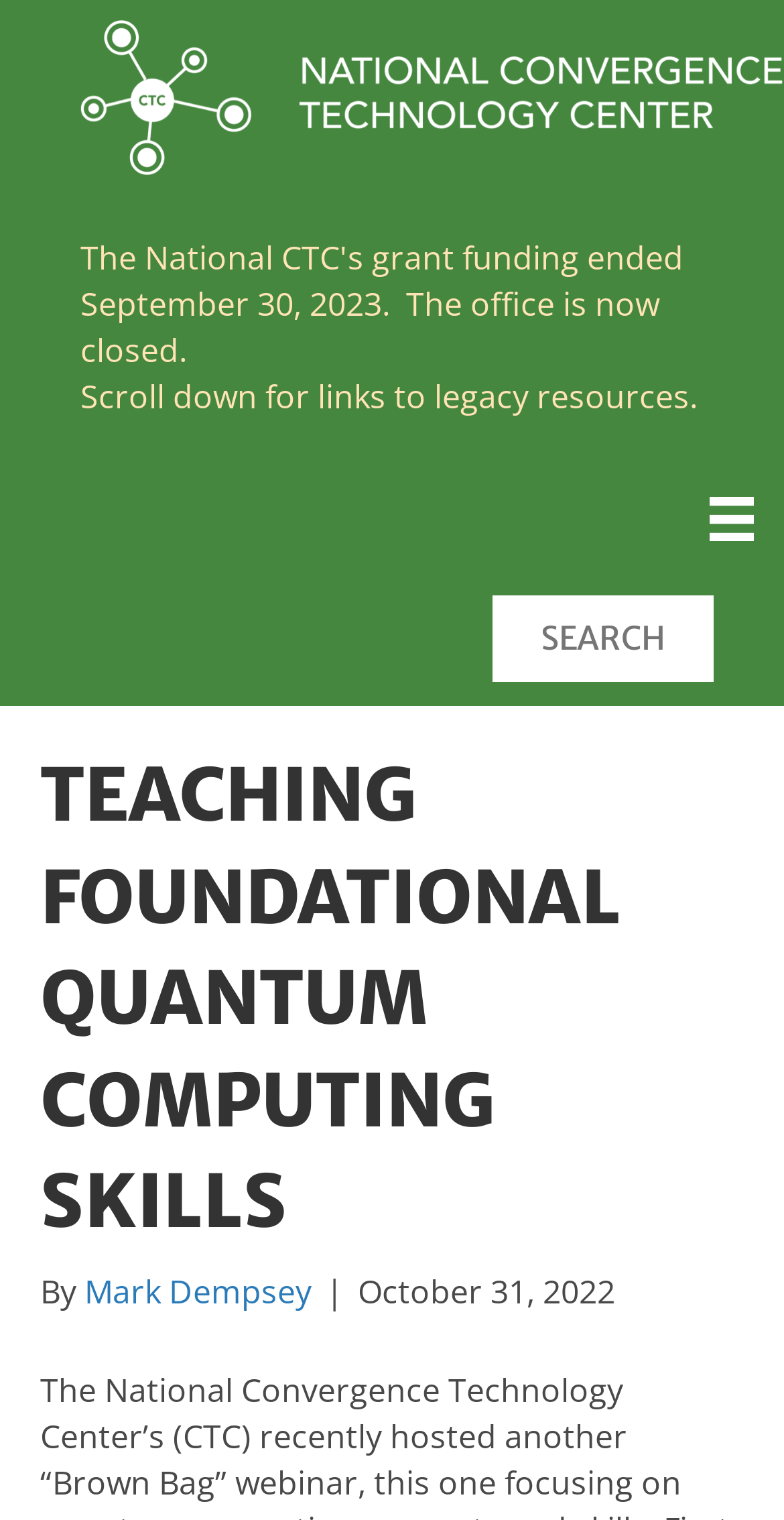Provide the bounding box coordinates in the format (top-left x, top-left y, bottom-right x, bottom-right y). All values are floating point numbers between 0 and 1. Determine the bounding box coordinate of the UI element described as: alt="TEST" title="ct-center-png-logo-white-CTC-edit-01"

[0.103, 0.047, 1.0, 0.076]